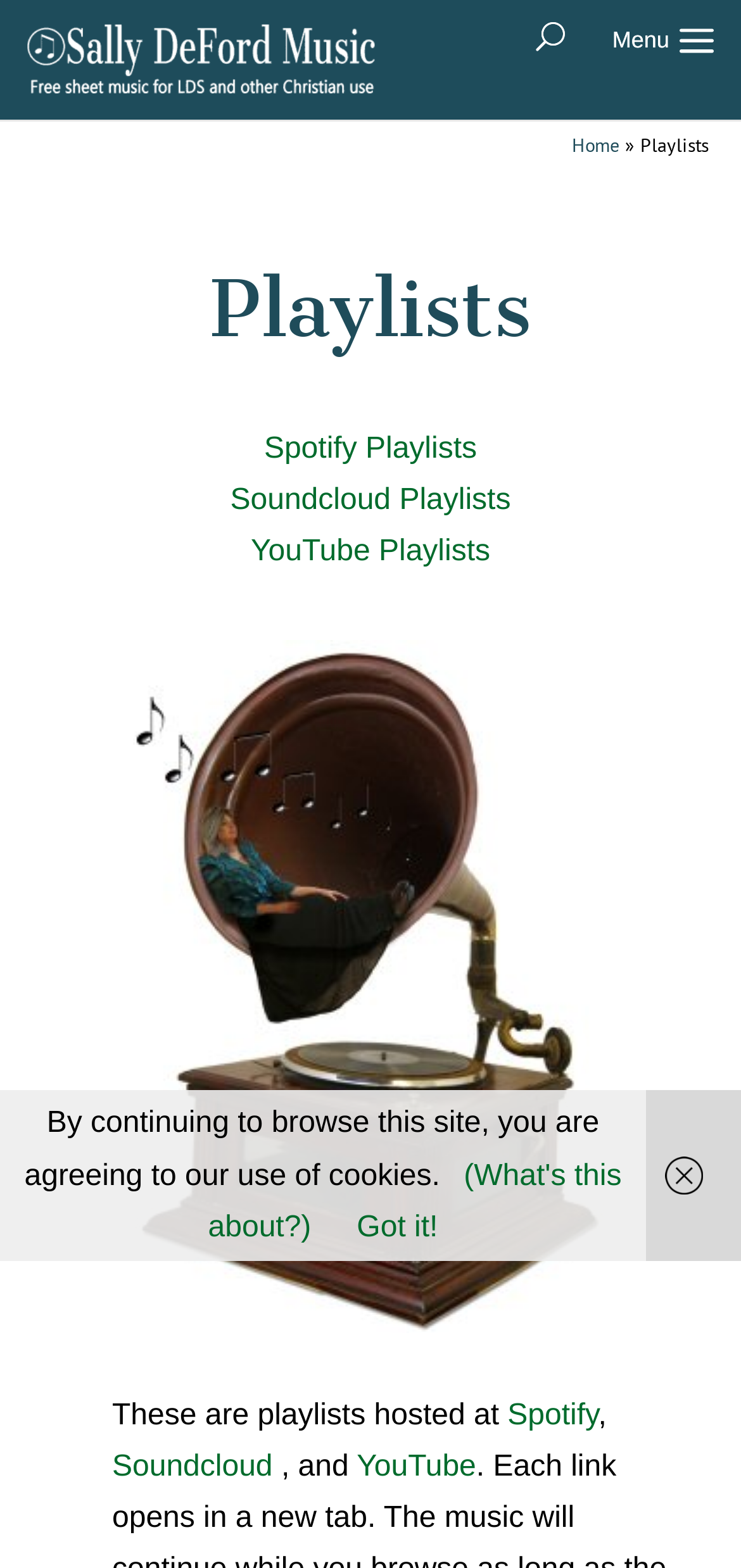Locate the bounding box of the user interface element based on this description: "Soundcloud Playlists".

[0.311, 0.309, 0.689, 0.33]